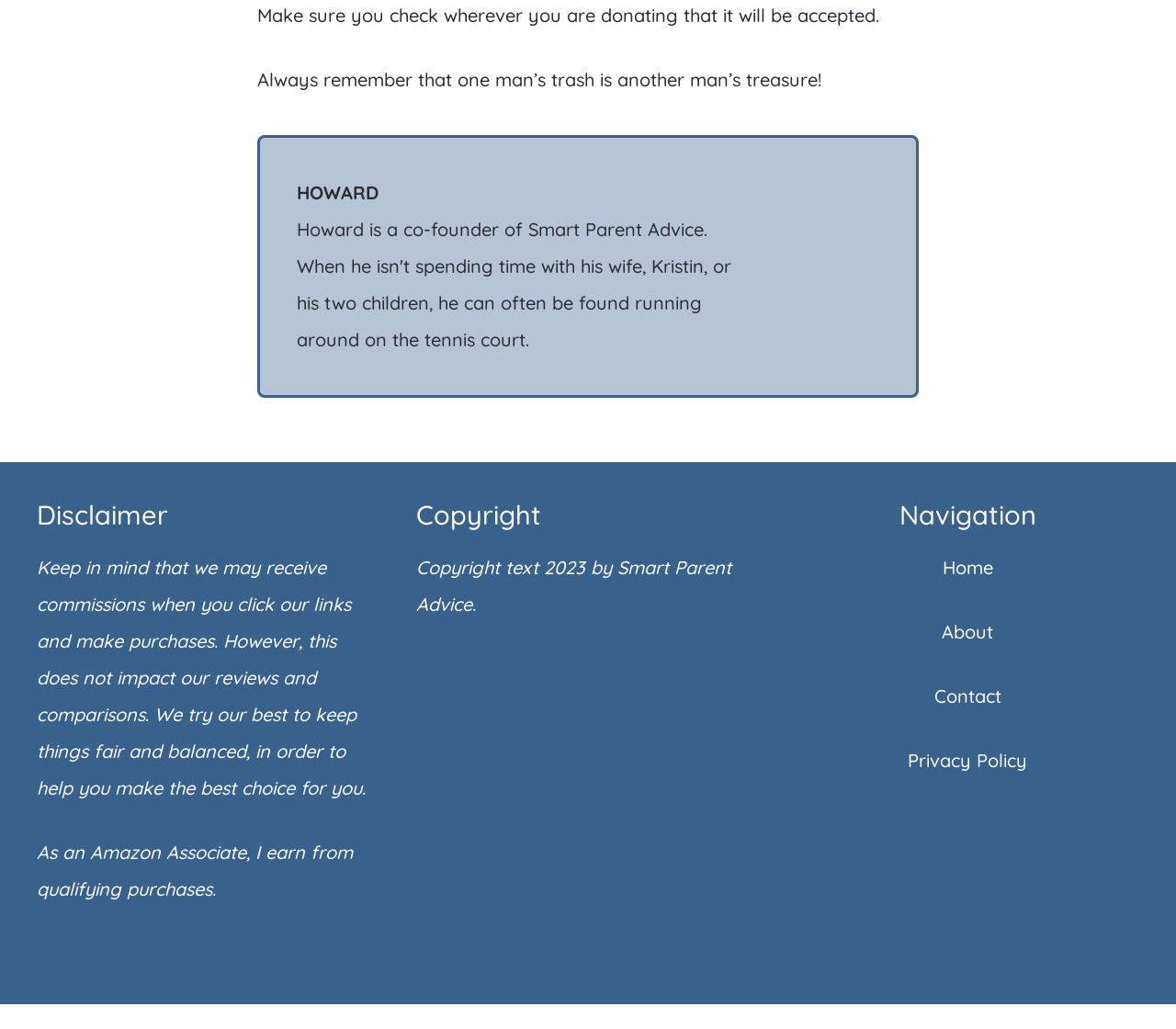Predict the bounding box of the UI element that fits this description: "Howard".

[0.252, 0.176, 0.322, 0.198]